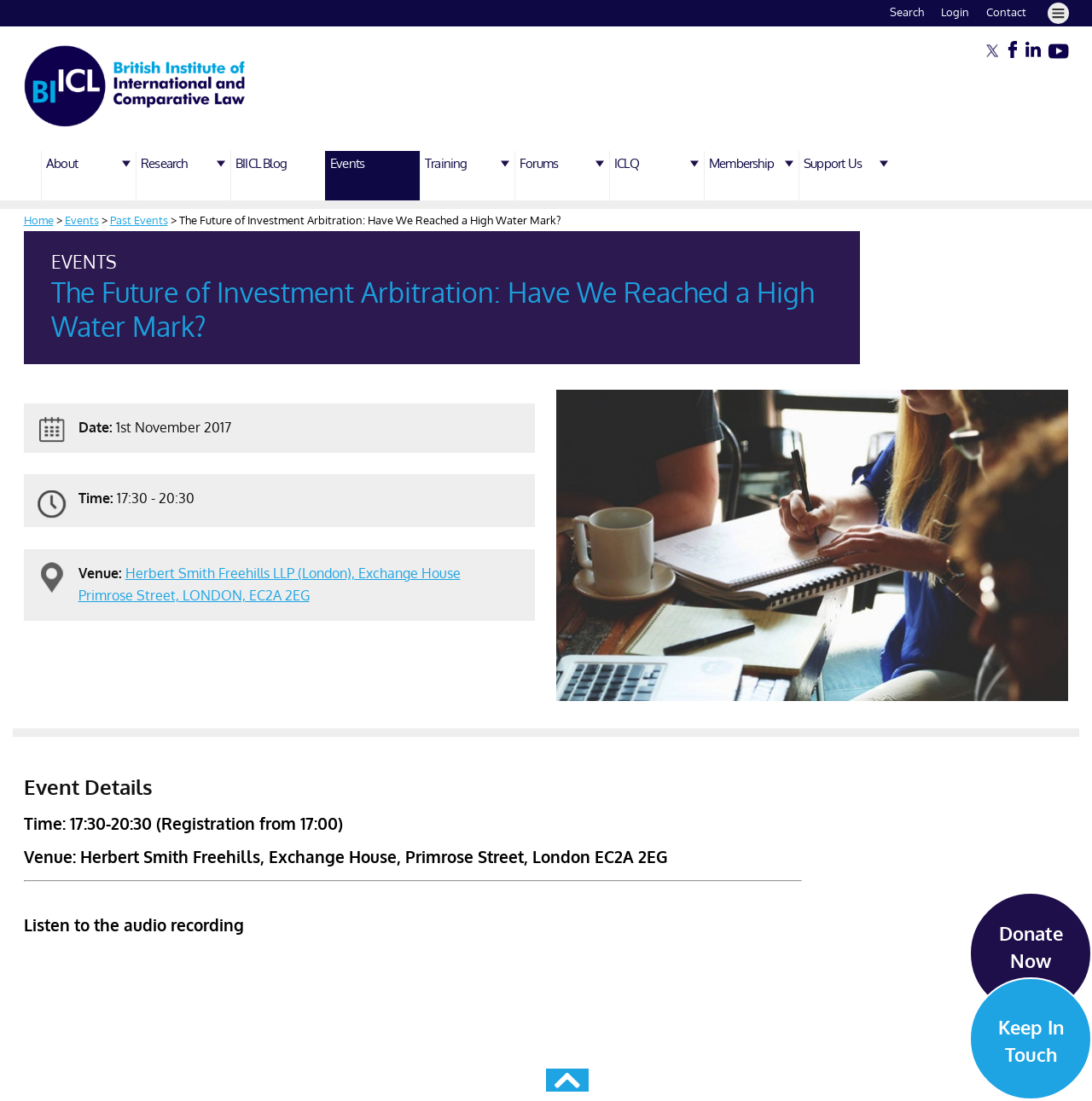How many navigation links are there?
Please use the image to deliver a detailed and complete answer.

I counted the number of links in the top navigation bar, which are 'About', 'Research', 'BIICL Blog', 'Events', 'Training', 'Forums', 'ICLQ', 'Membership', and 'Support Us'.